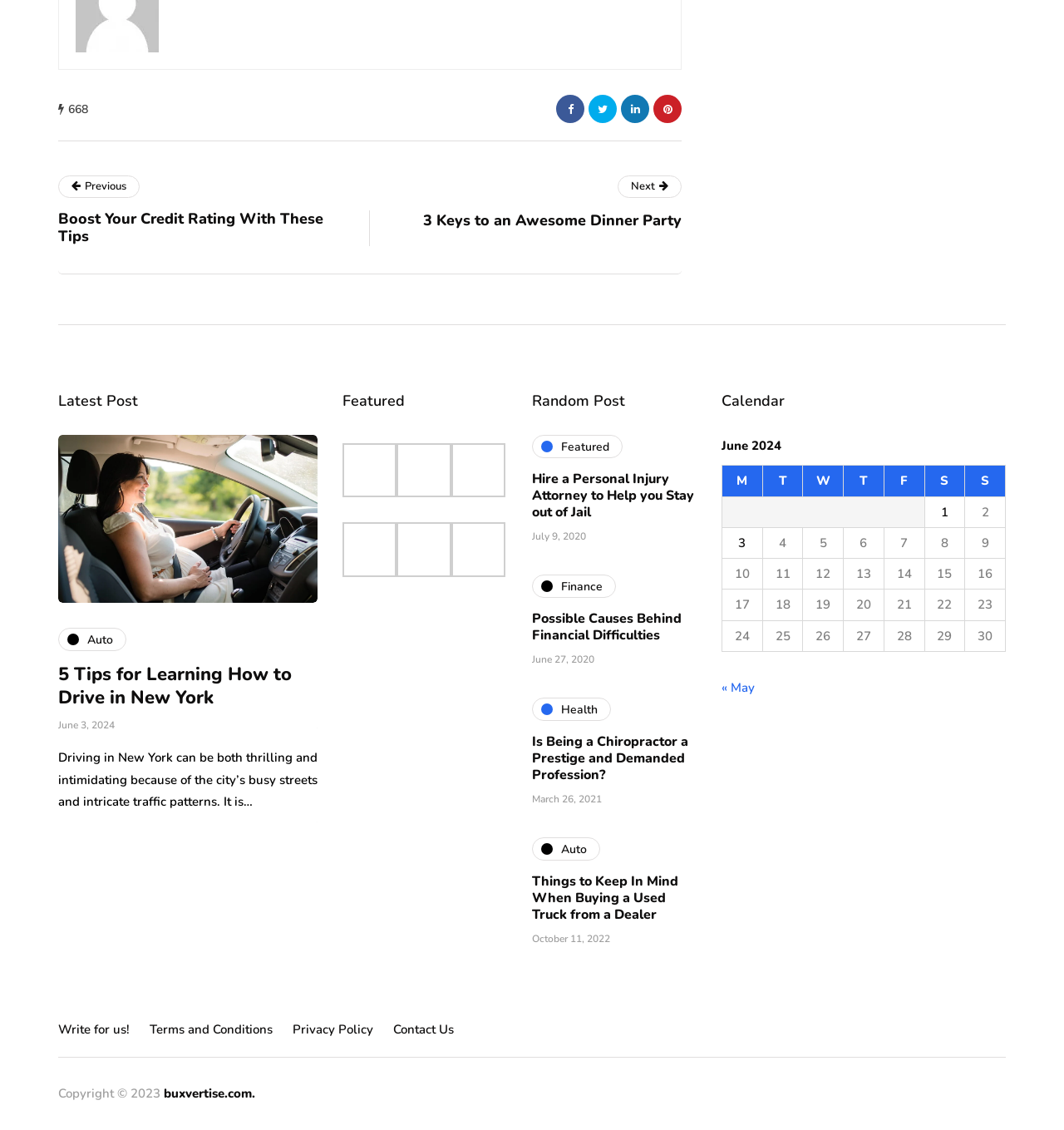Can you find the bounding box coordinates for the element to click on to achieve the instruction: "Click on the 'Hire a Personal Injury Attorney to Help you Stay out of Jail' link"?

[0.5, 0.416, 0.652, 0.461]